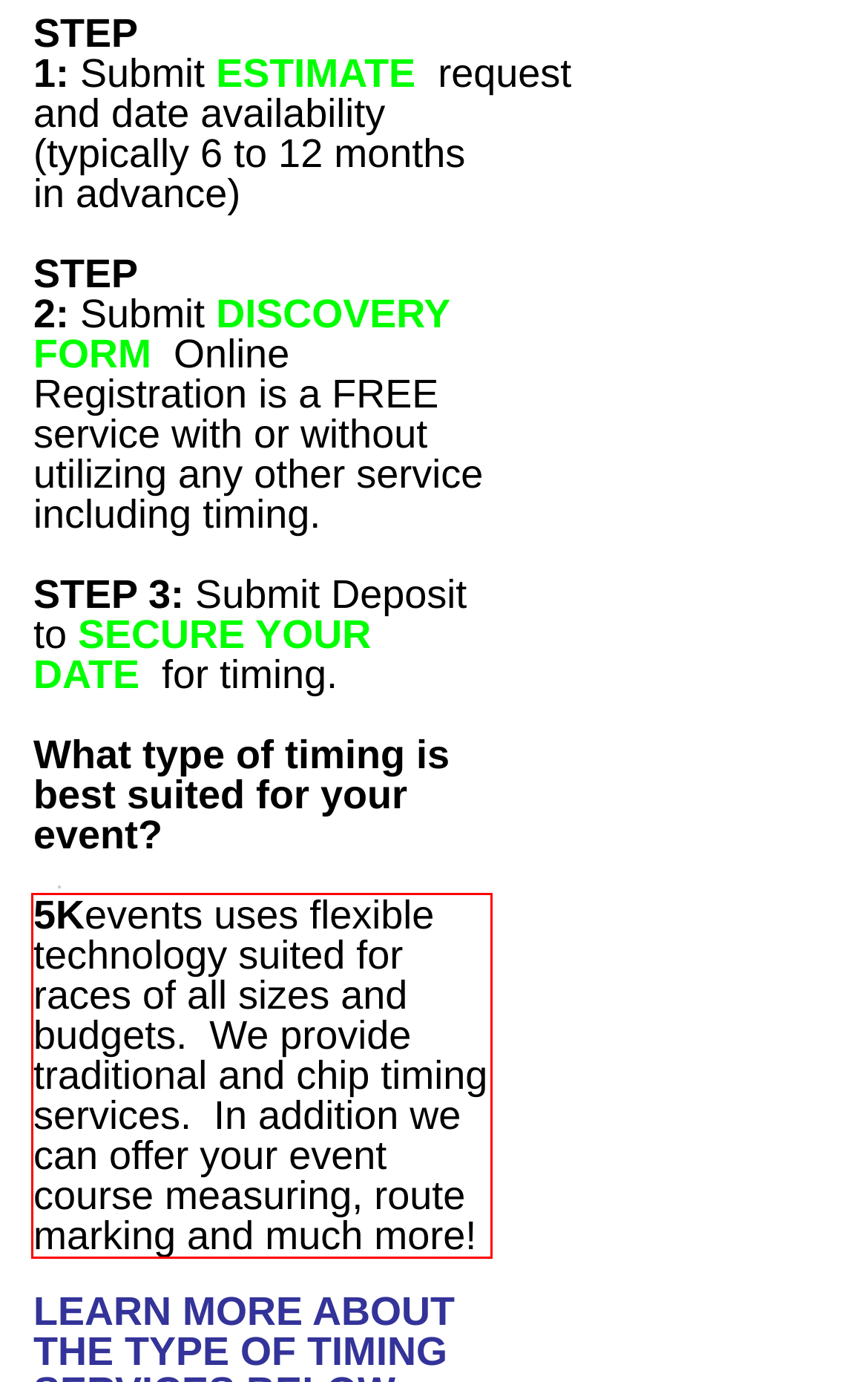Identify the text within the red bounding box on the webpage screenshot and generate the extracted text content.

5Kevents uses flexible technology suited for races of all sizes and budgets. We provide traditional and chip timing services. In addition we can offer your event course measuring, route marking and much more!